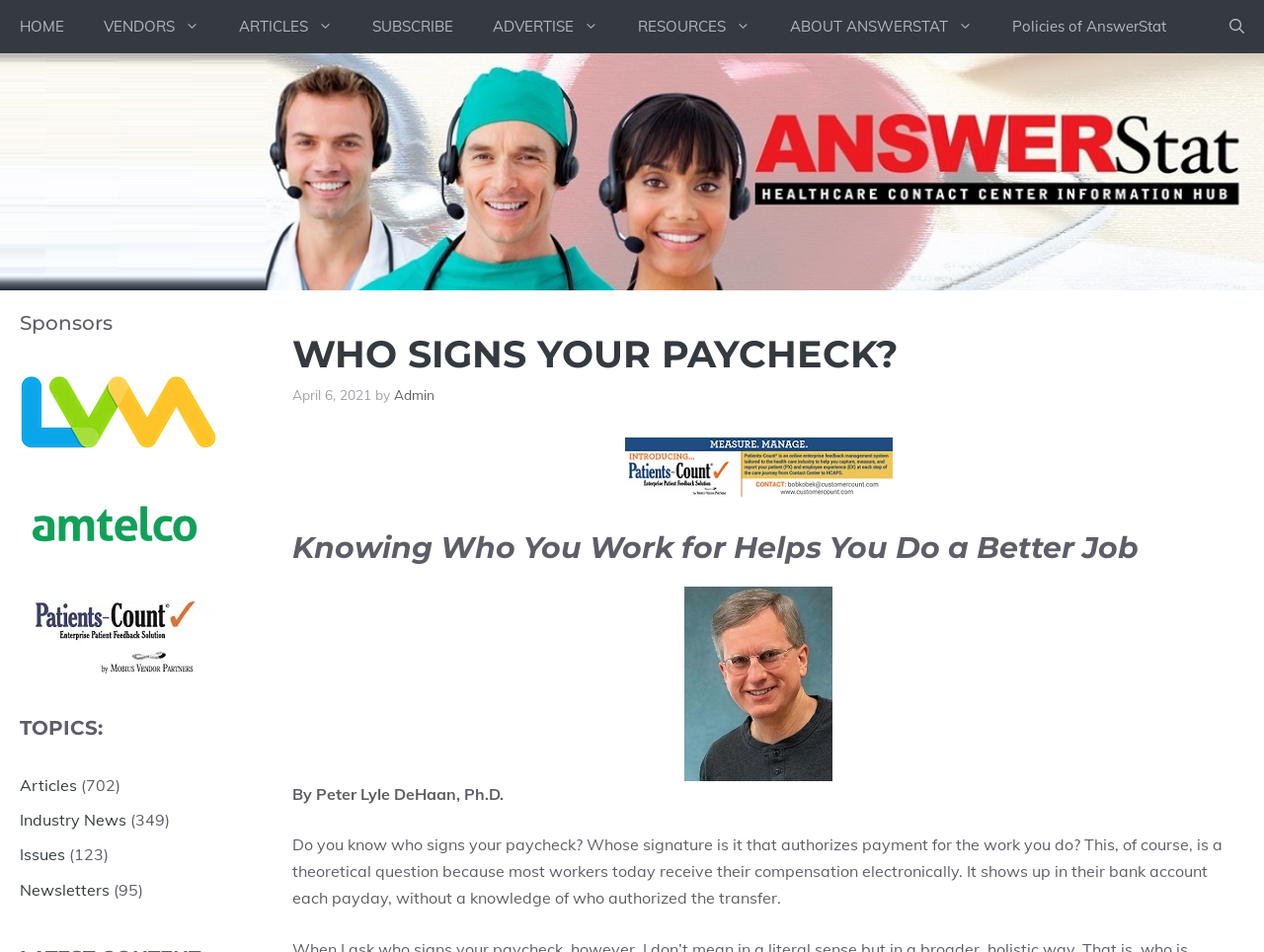Respond concisely with one word or phrase to the following query:
Who is the author of the article?

Peter Lyle DeHaan